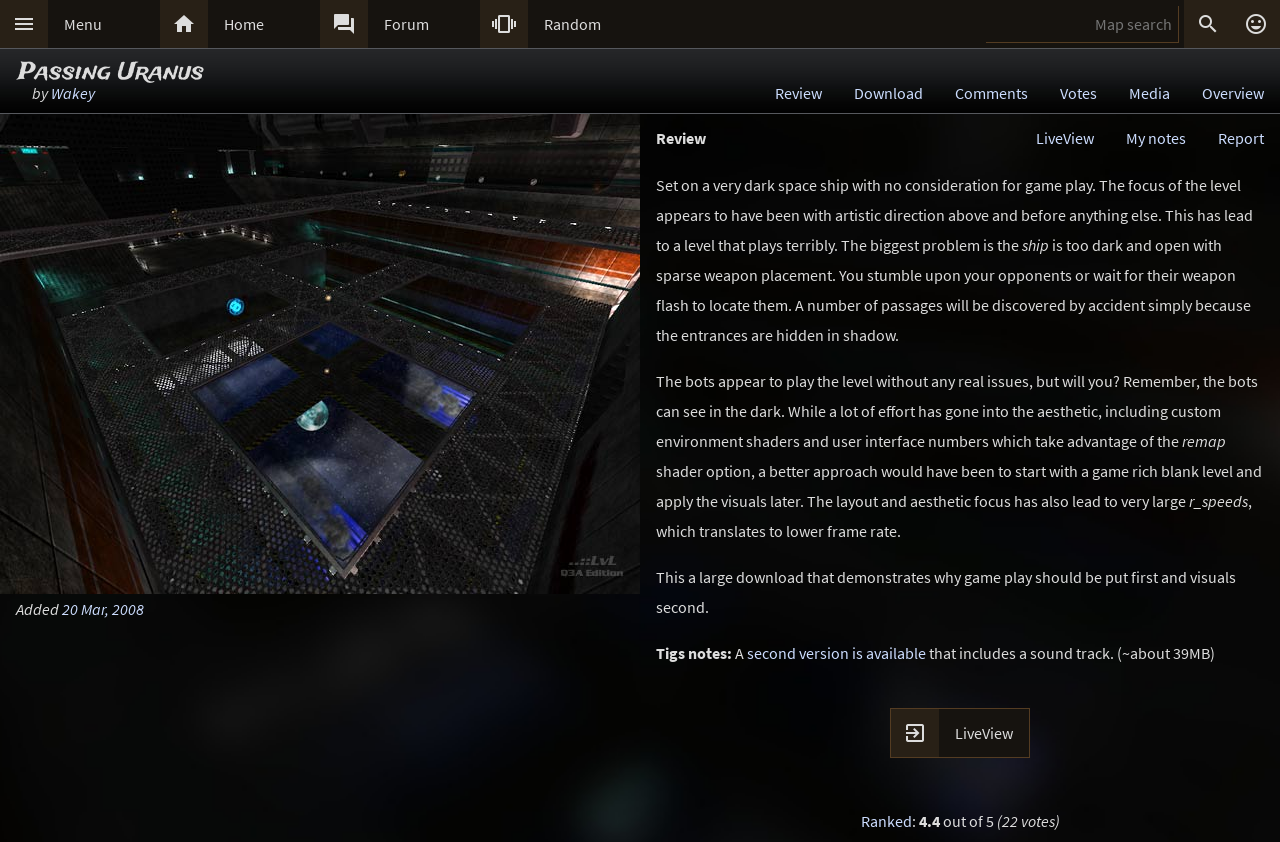Please find the bounding box coordinates in the format (top-left x, top-left y, bottom-right x, bottom-right y) for the given element description. Ensure the coordinates are floating point numbers between 0 and 1. Description: 20 Mar, 2008

[0.048, 0.711, 0.112, 0.735]